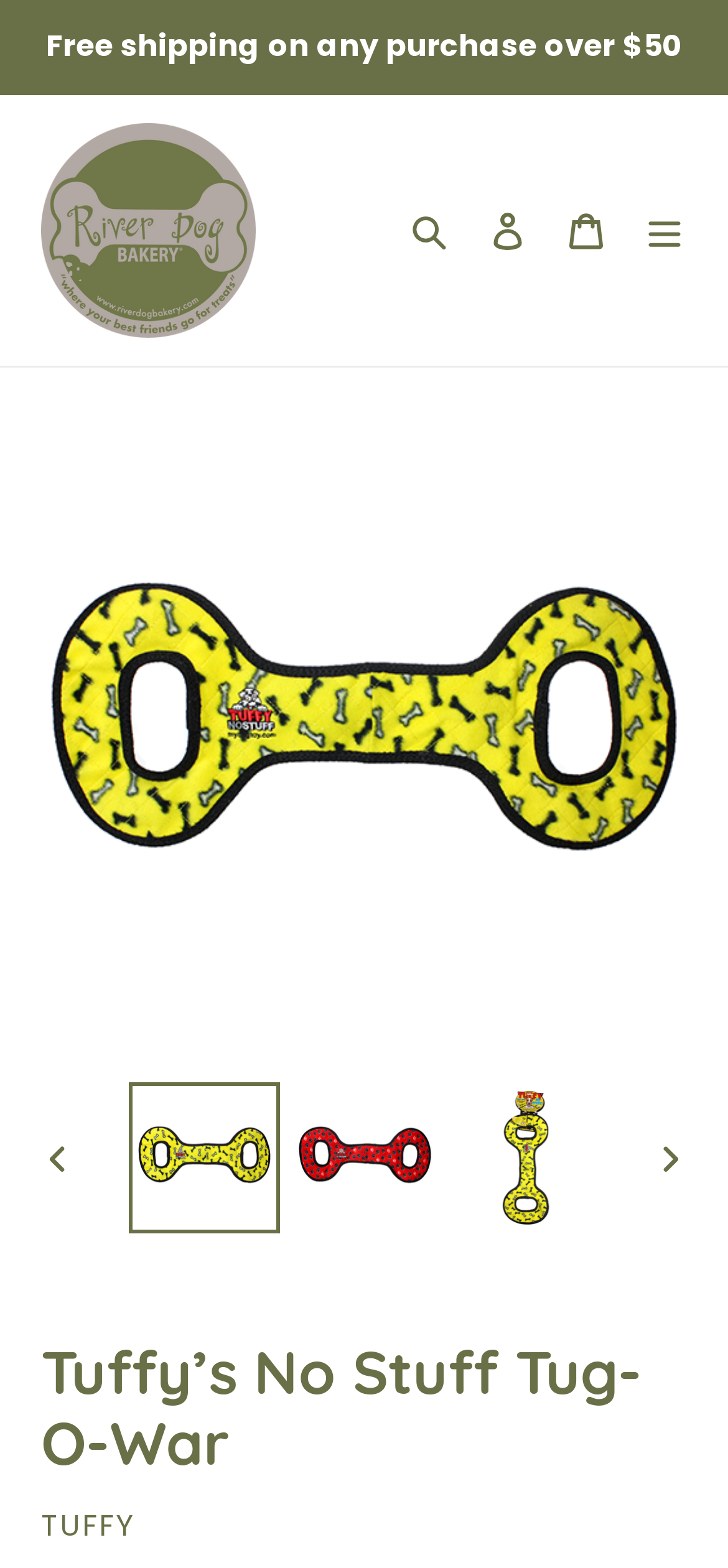Locate the bounding box coordinates of the element that should be clicked to fulfill the instruction: "Read industry news".

None